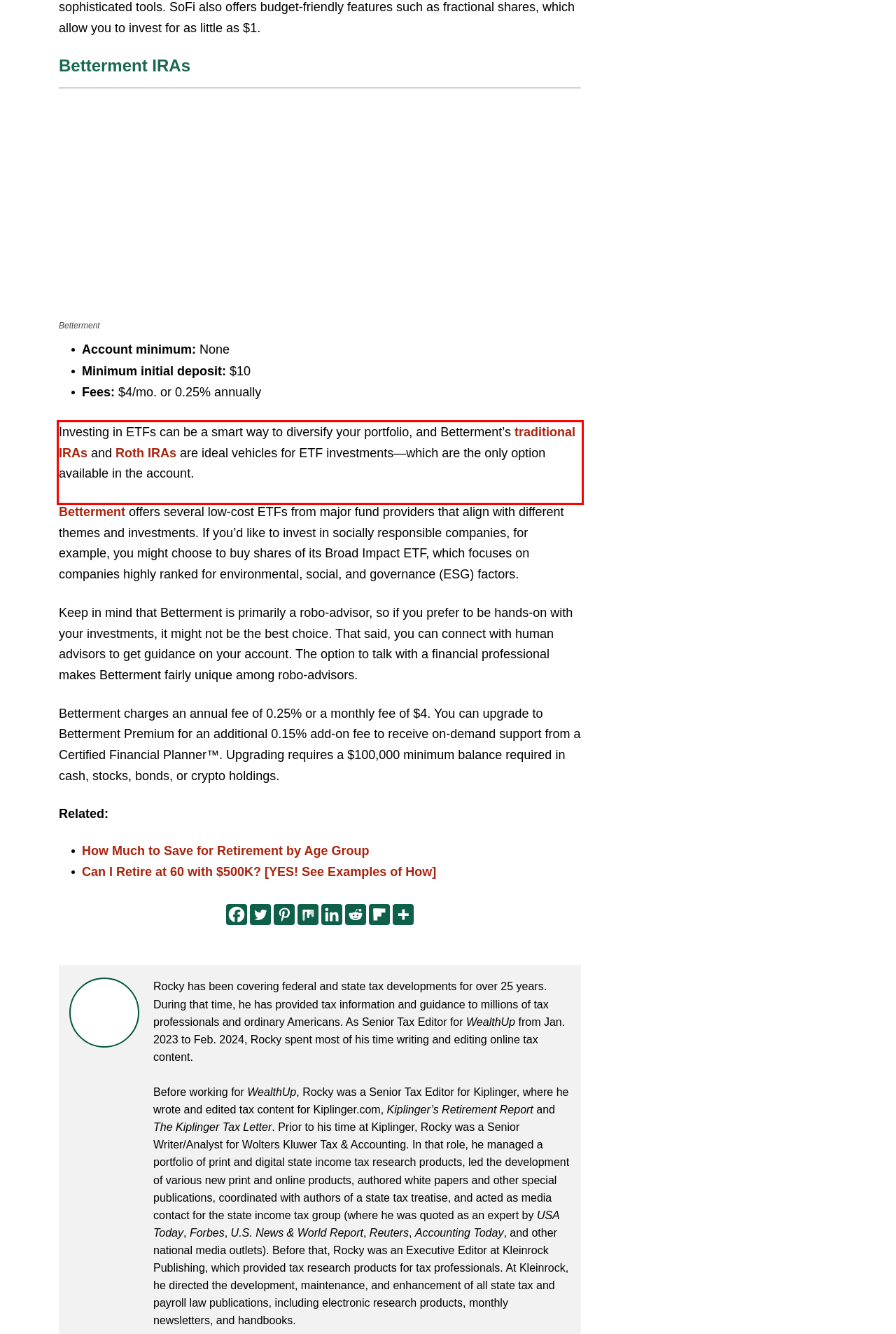Given a webpage screenshot, locate the red bounding box and extract the text content found inside it.

Investing in ETFs can be a smart way to diversify your portfolio, and Betterment’s traditional IRAs and Roth IRAs are ideal vehicles for ETF investments—which are the only option available in the account.